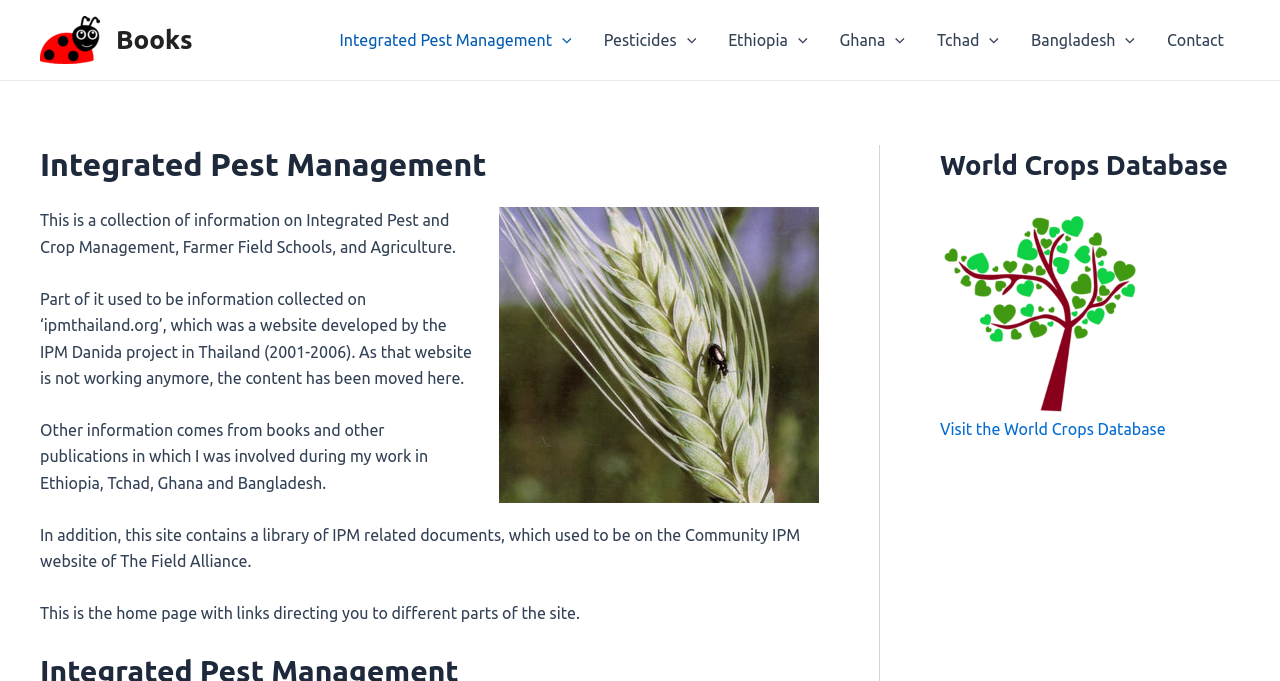What is the name of the database mentioned on the webpage?
Please provide a single word or phrase answer based on the image.

World Crops Database